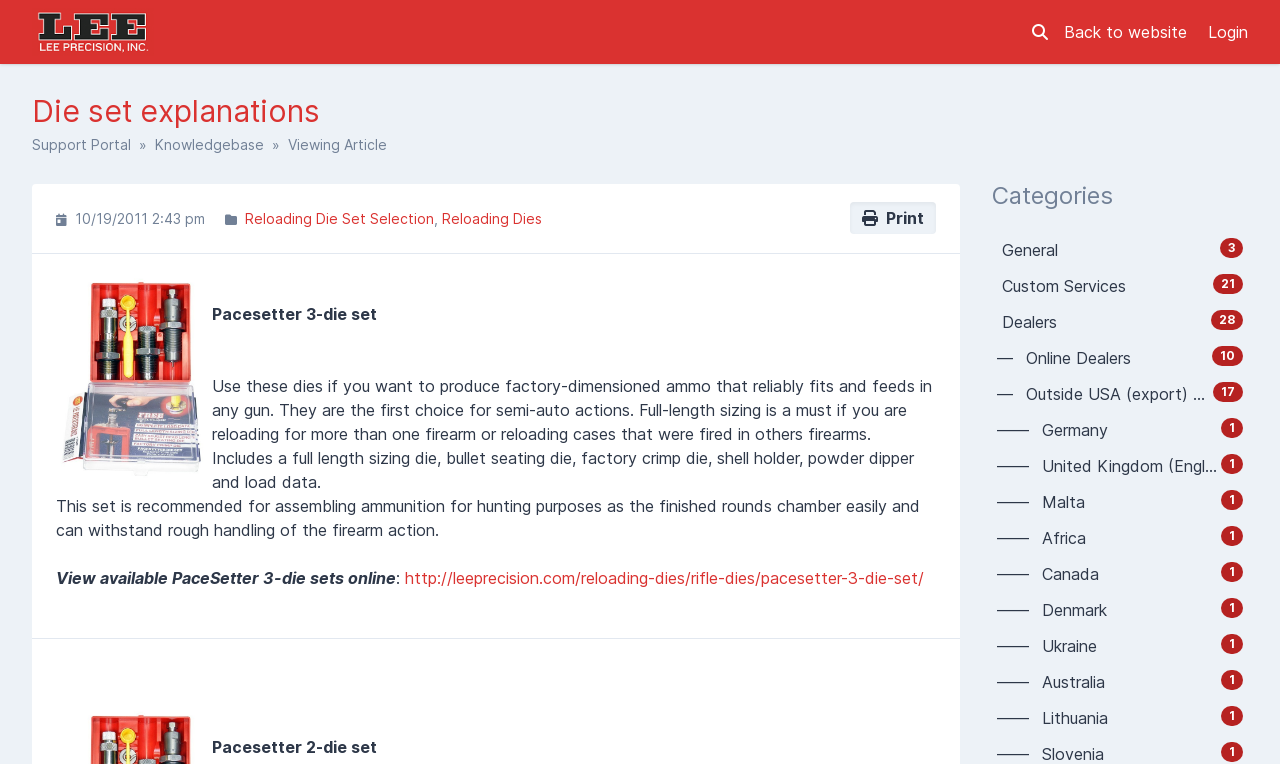Please look at the image and answer the question with a detailed explanation: What is the orientation of the separator element?

By looking at the separator elements, I see that they have an orientation attribute set to 'horizontal', indicating that they are used to separate content horizontally on the webpage.